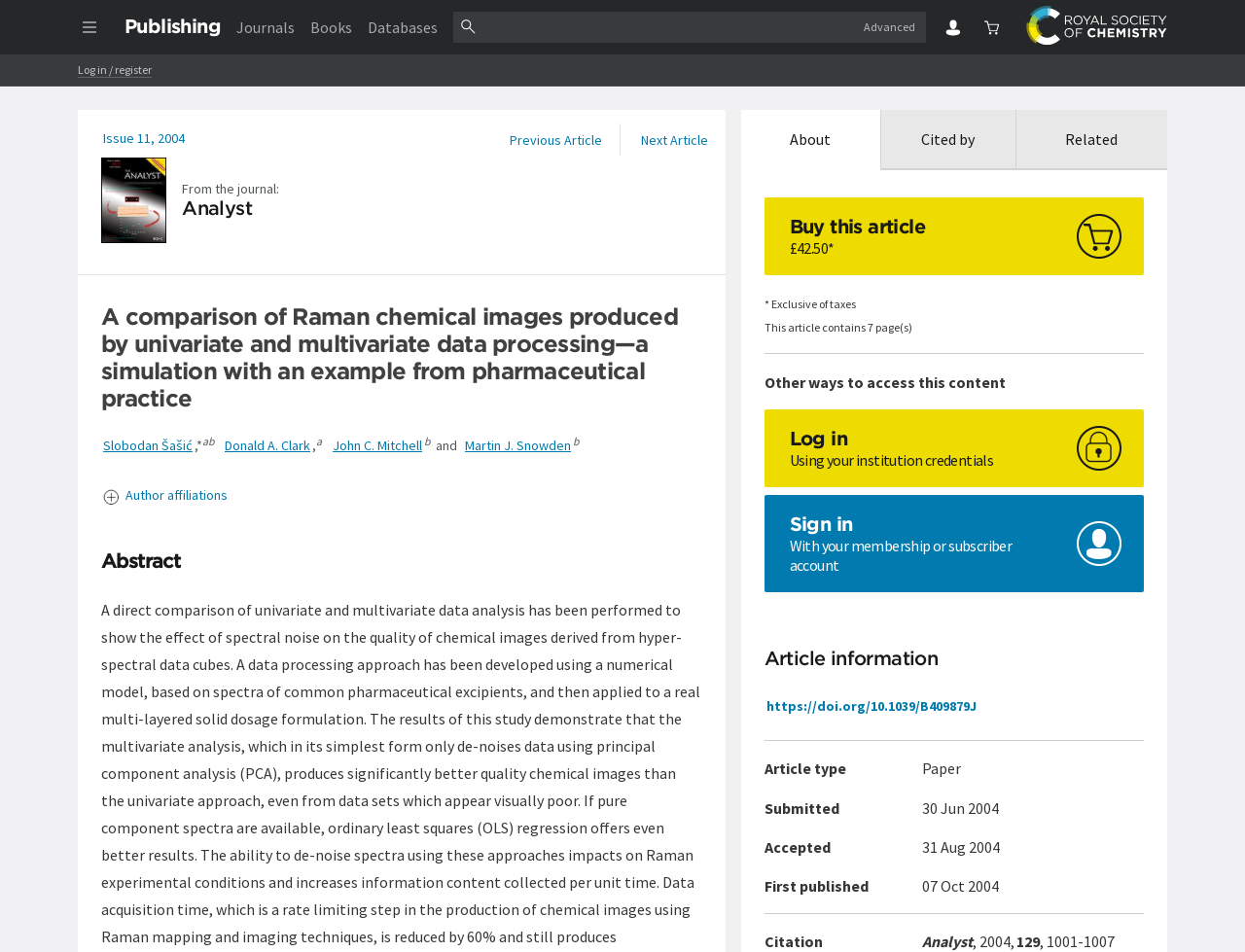Find the bounding box coordinates for the element that must be clicked to complete the instruction: "Open site menu". The coordinates should be four float numbers between 0 and 1, indicated as [left, top, right, bottom].

[0.056, 0.008, 0.088, 0.049]